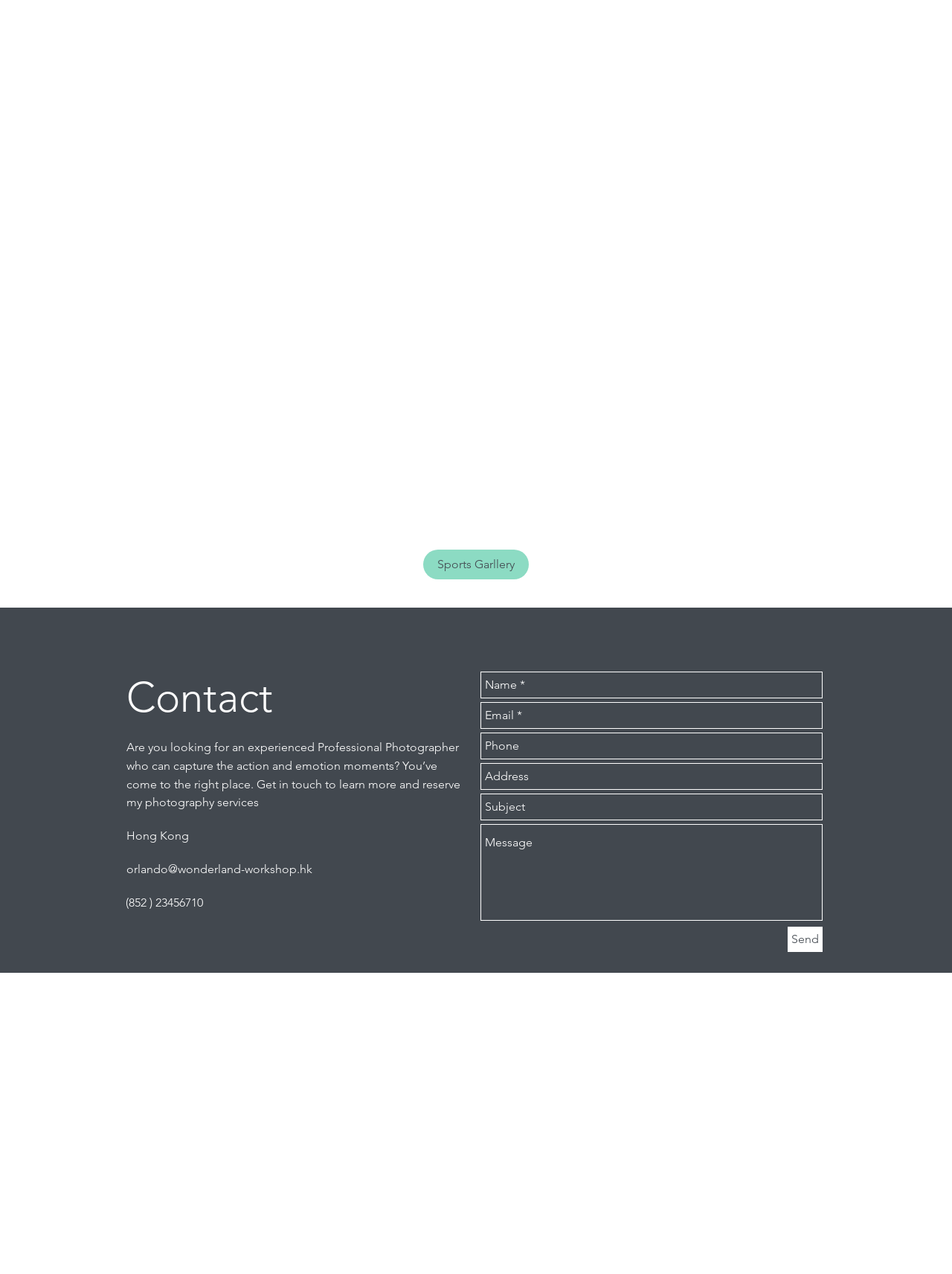Please locate the bounding box coordinates for the element that should be clicked to achieve the following instruction: "Send a message through the contact form". Ensure the coordinates are given as four float numbers between 0 and 1, i.e., [left, top, right, bottom].

[0.827, 0.727, 0.864, 0.747]